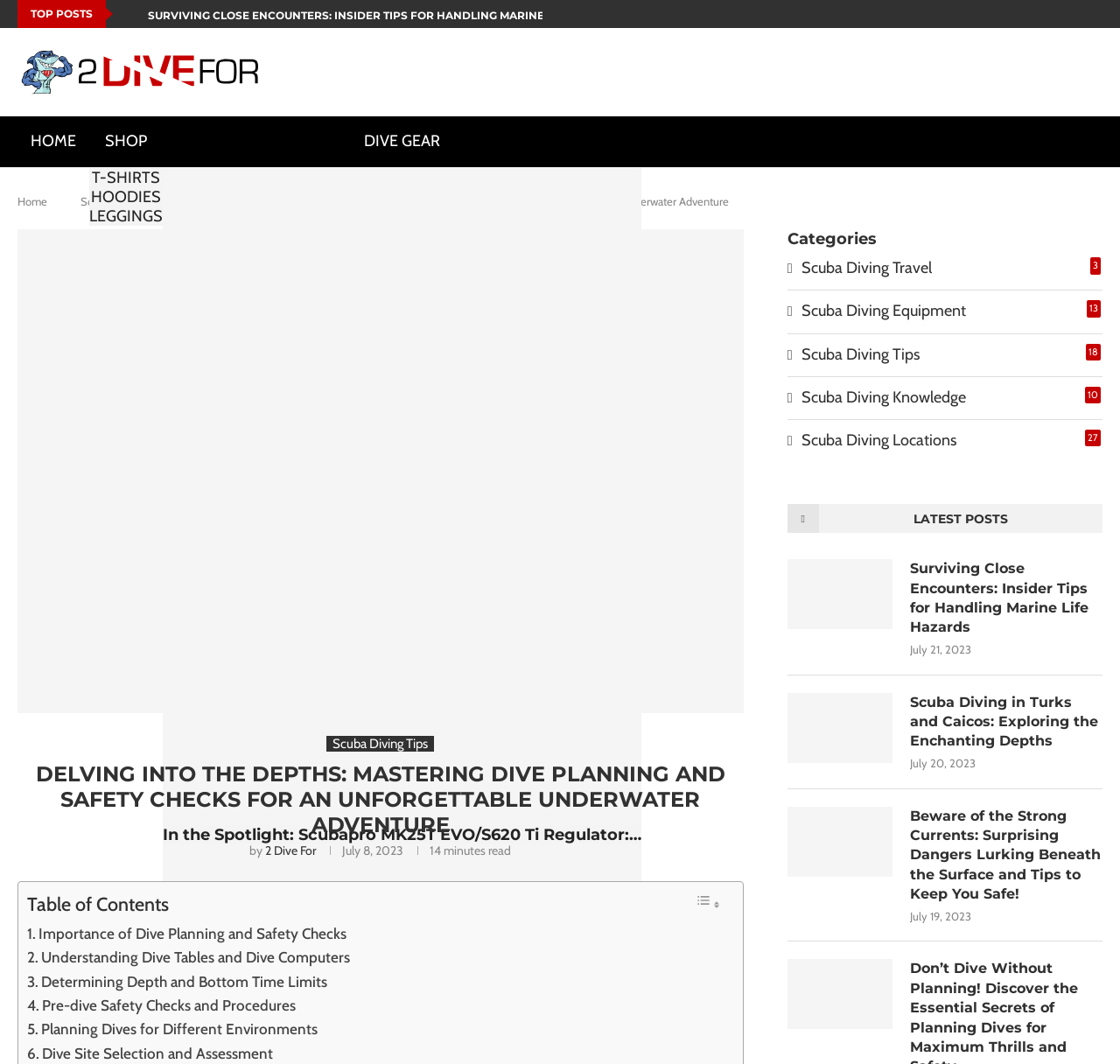Determine the bounding box coordinates of the clickable region to carry out the instruction: "View the latest post 'Surviving Close Encounters: Insider Tips for Handling Marine Life Hazards'".

[0.703, 0.526, 0.797, 0.592]